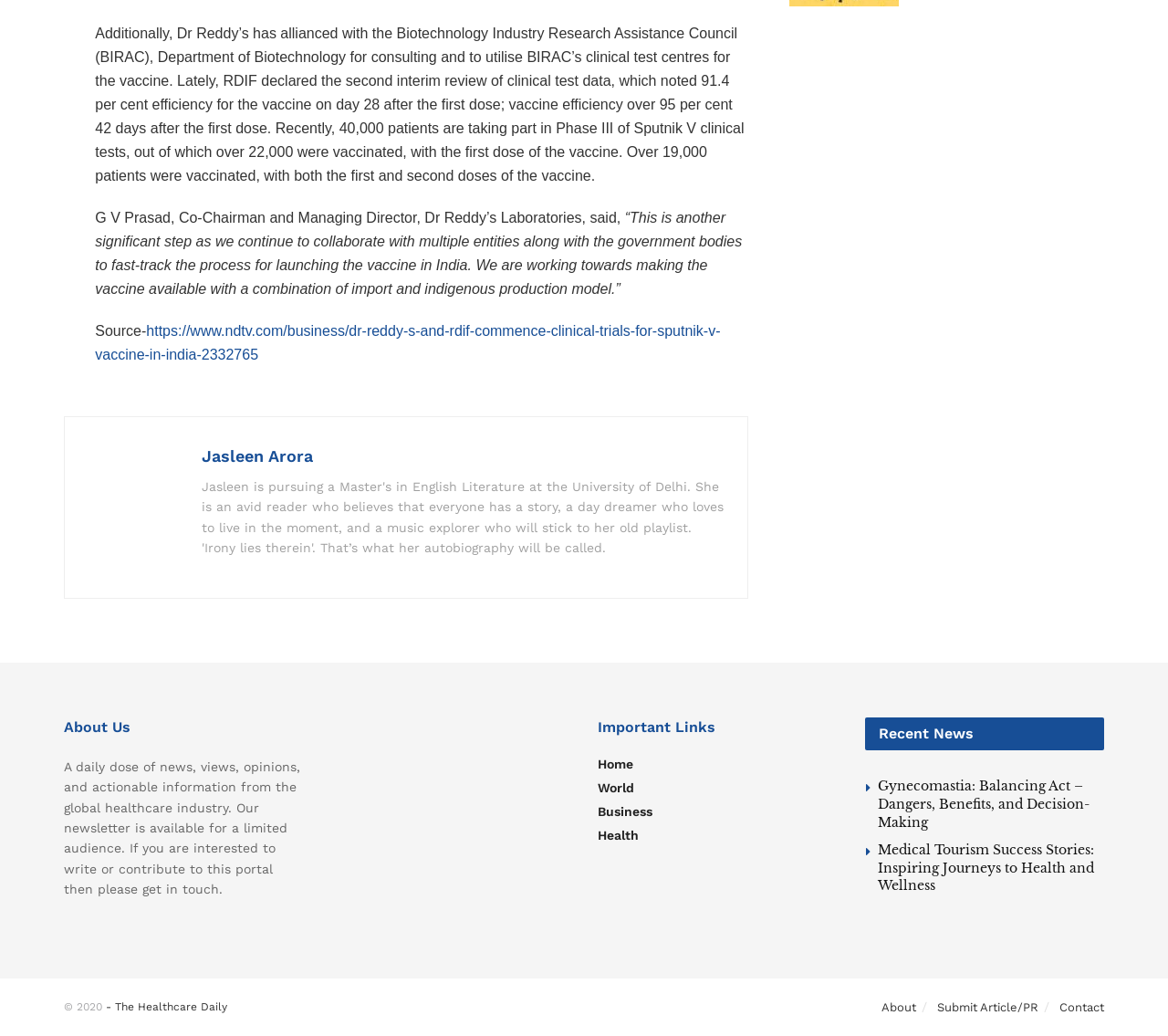What is Dr Reddy's collaborating with for vaccine development?
Please give a detailed and elaborate answer to the question based on the image.

According to the text, Dr Reddy's has allianced with the Biotechnology Industry Research Assistance Council (BIRAC), Department of Biotechnology for consulting and to utilise BIRAC's clinical test centres for the vaccine.